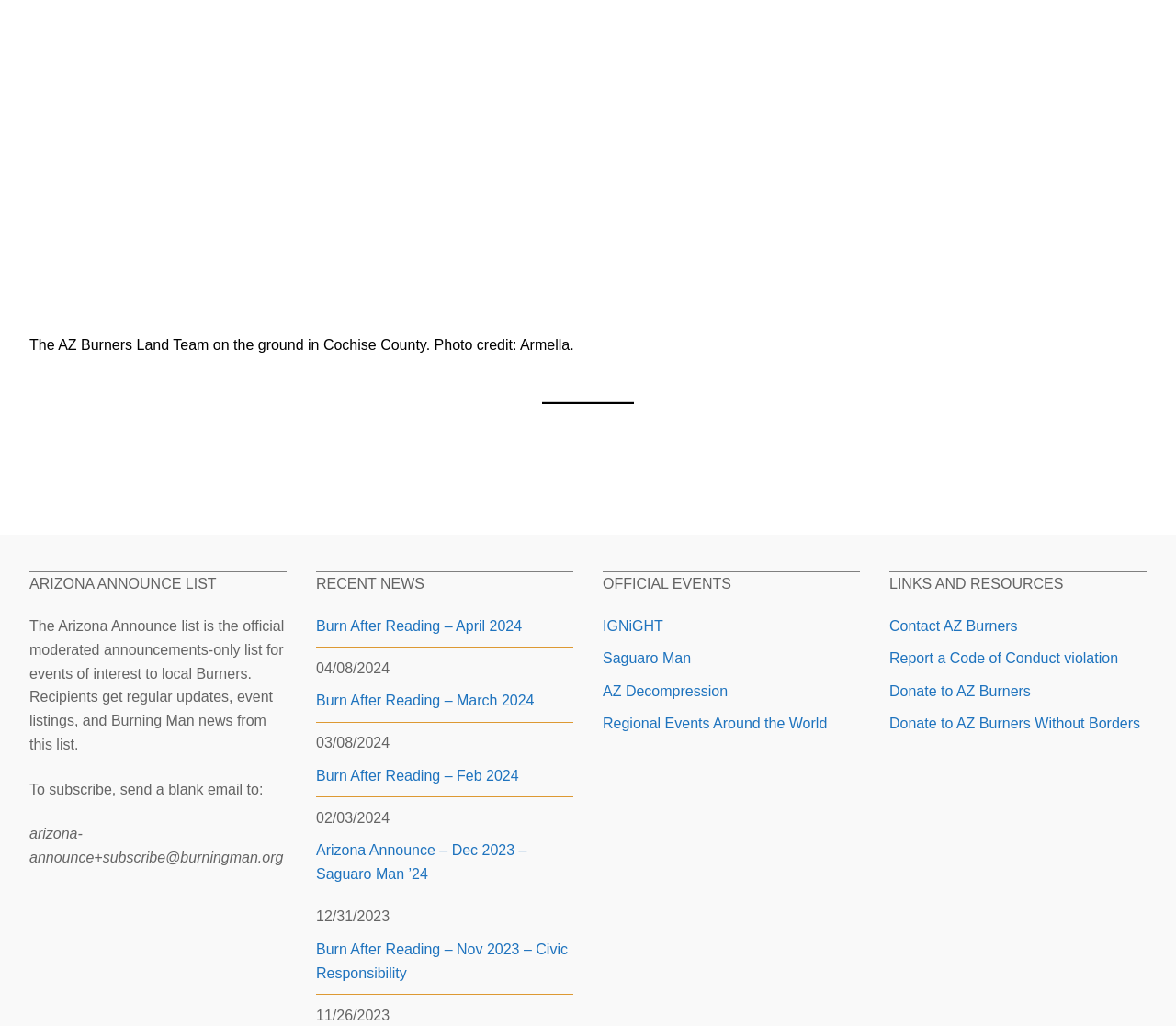Locate the coordinates of the bounding box for the clickable region that fulfills this instruction: "Read Burn After Reading – April 2024".

[0.269, 0.599, 0.488, 0.631]